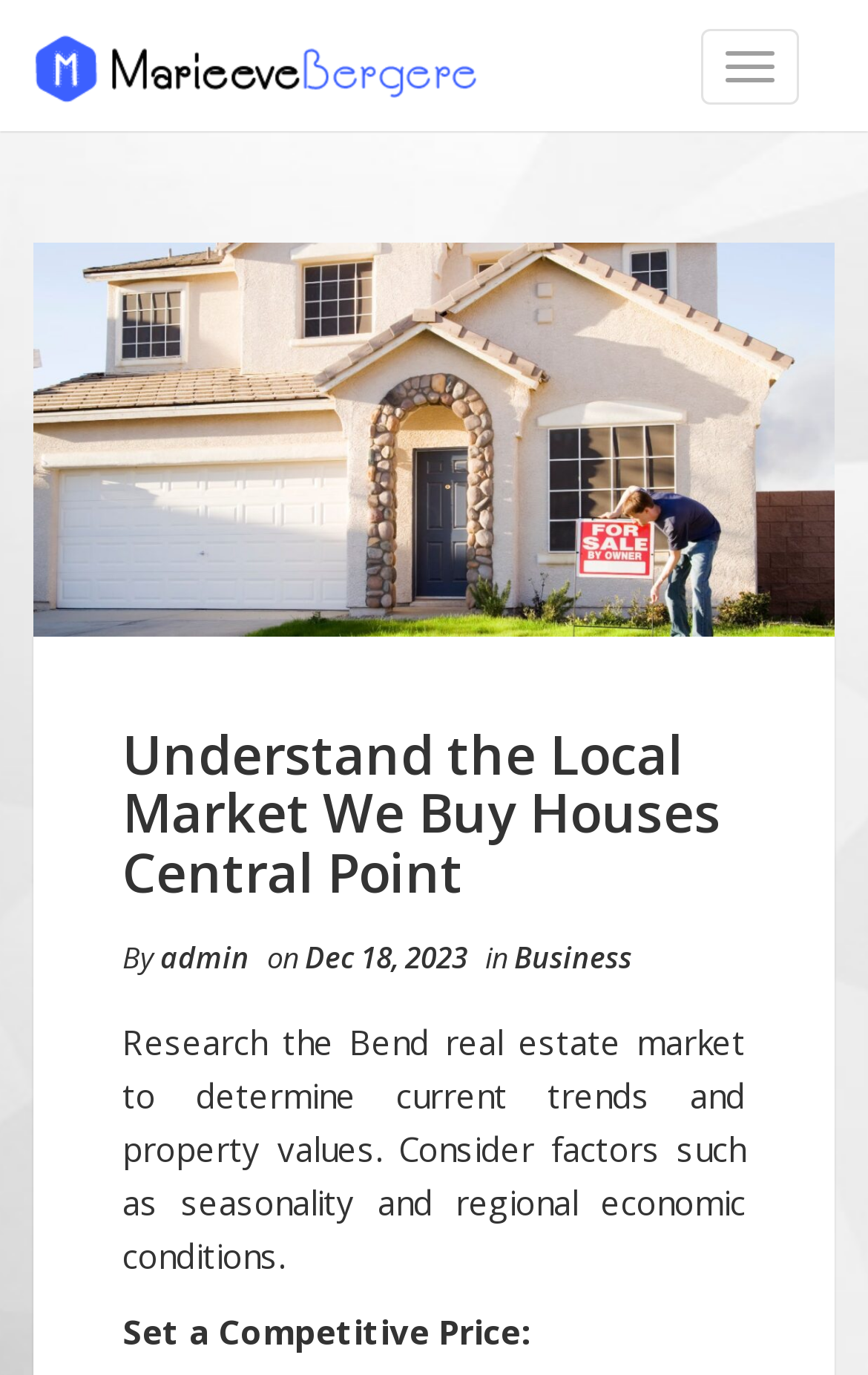What is the next step after researching the market?
Use the image to answer the question with a single word or phrase.

Set a Competitive Price